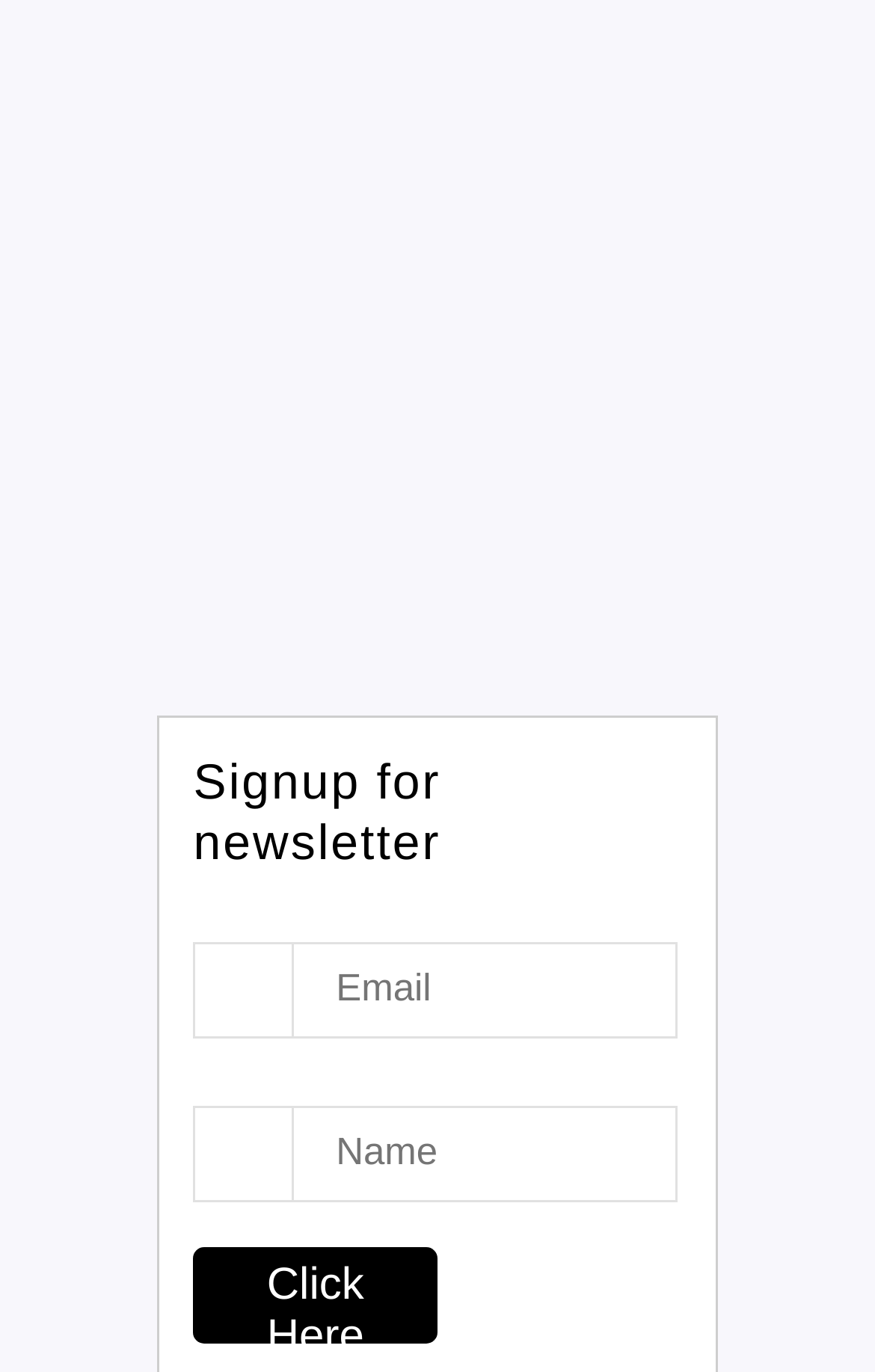What is the label of the first textbox?
Based on the image, respond with a single word or phrase.

Email